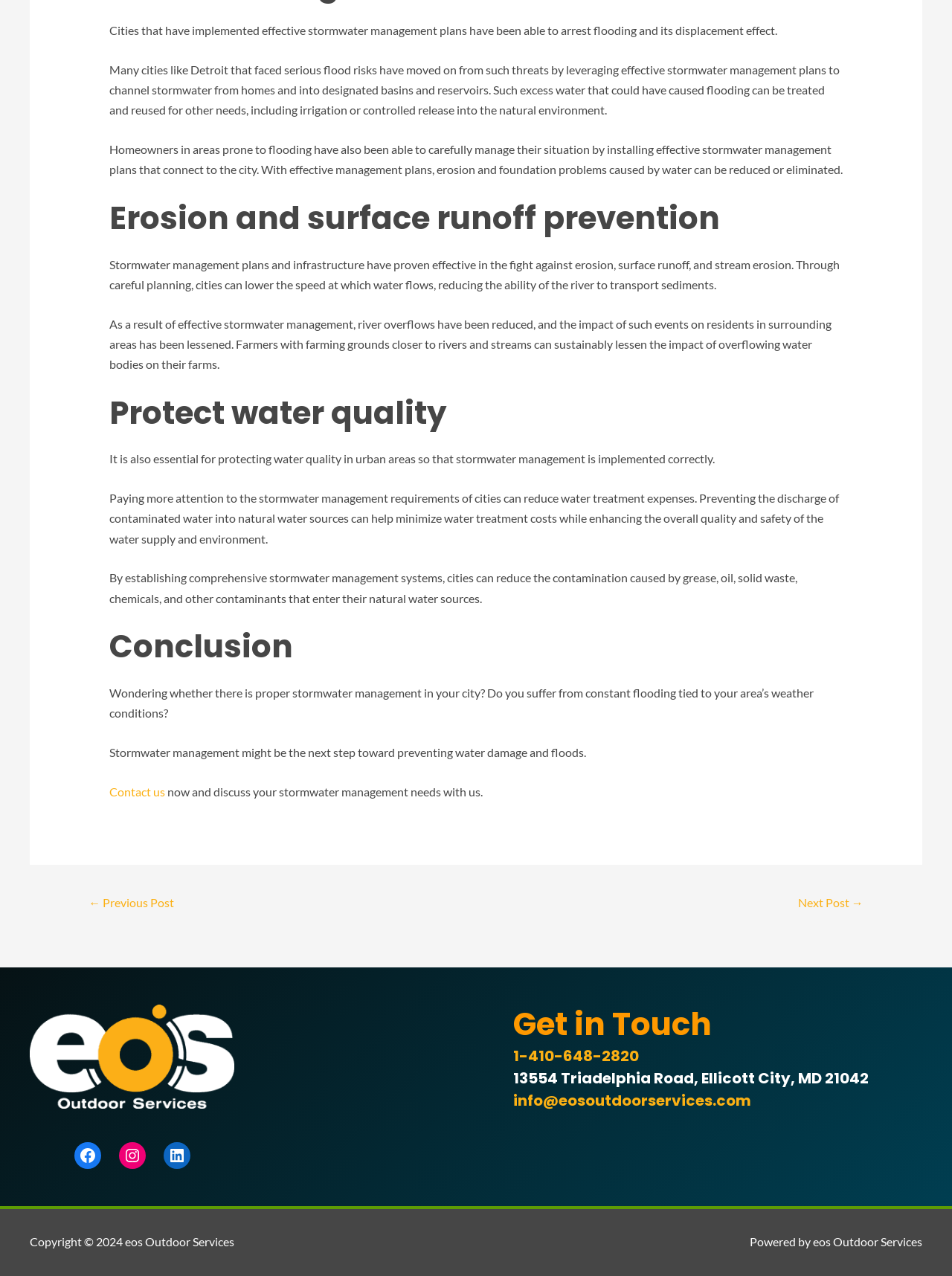Point out the bounding box coordinates of the section to click in order to follow this instruction: "Click 1-410-648-2820".

[0.539, 0.819, 0.671, 0.836]